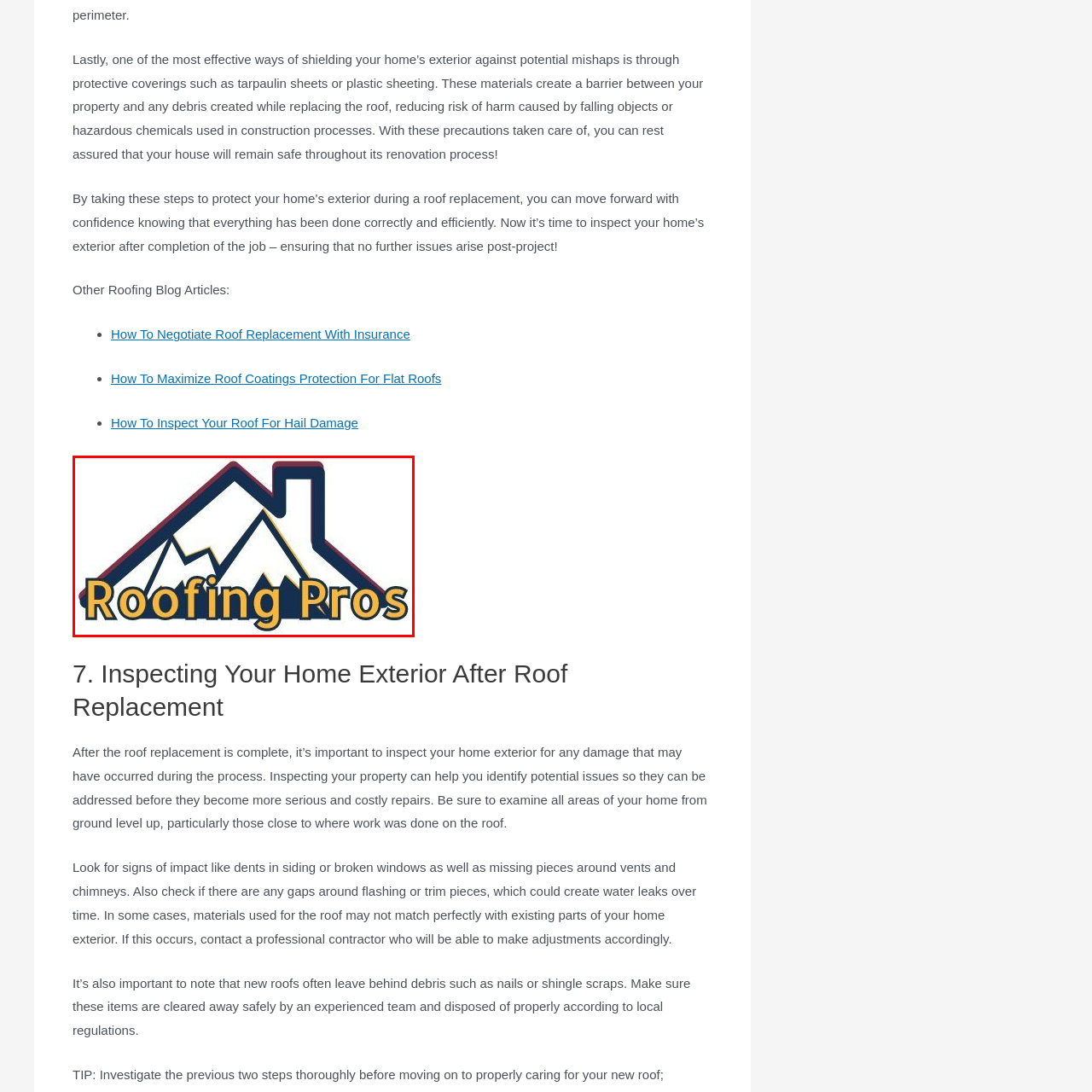What is the font style of the text 'Roofing Pros'?
Focus on the image inside the red bounding box and offer a thorough and detailed answer to the question.

The text 'Roofing Pros' is illustrated in a large, friendly font, which reinforces the brand's approachable and expert identity.